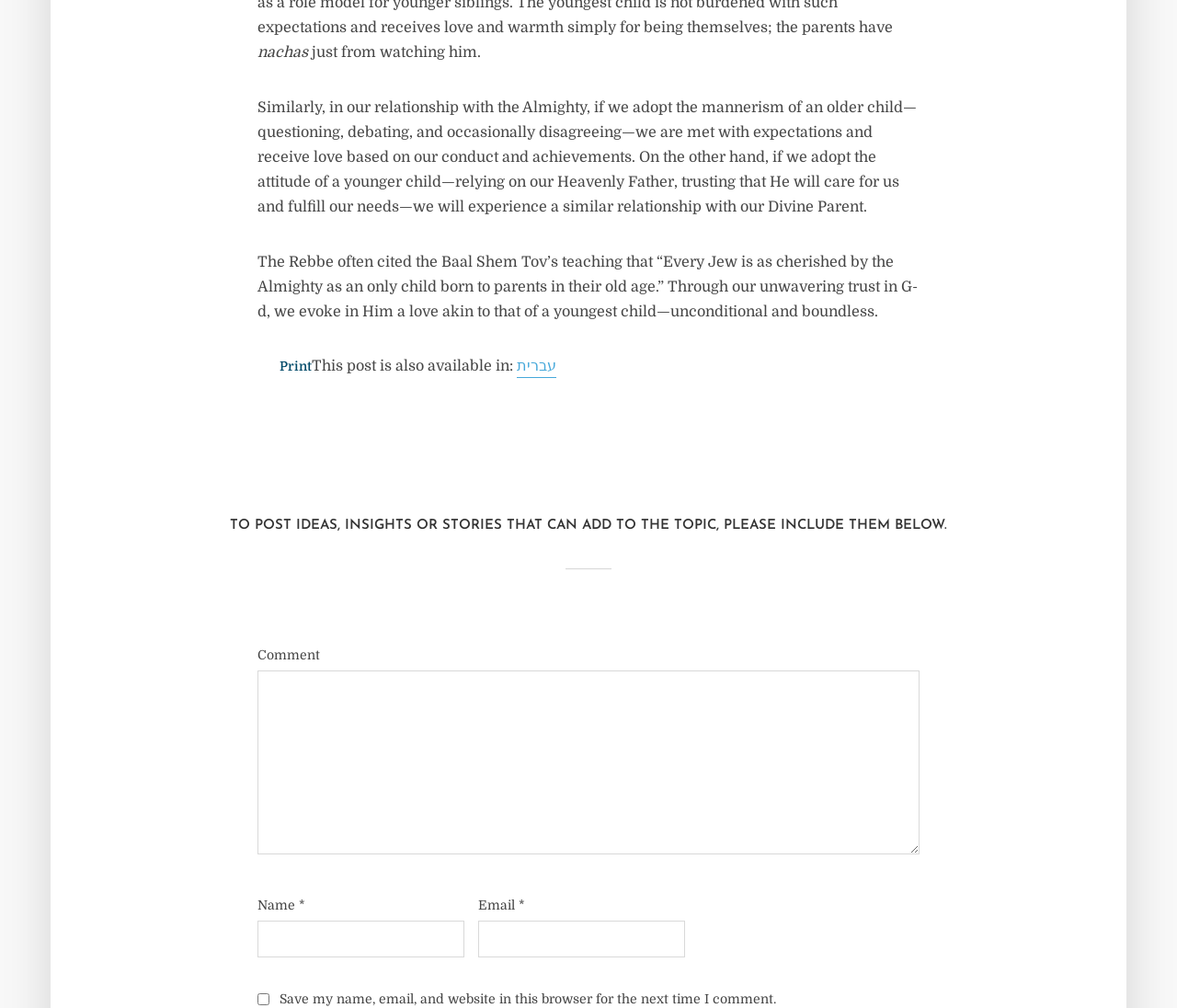Provide the bounding box coordinates of the HTML element described as: "parent_node: Email * name="email"". The bounding box coordinates should be four float numbers between 0 and 1, i.e., [left, top, right, bottom].

[0.406, 0.913, 0.582, 0.949]